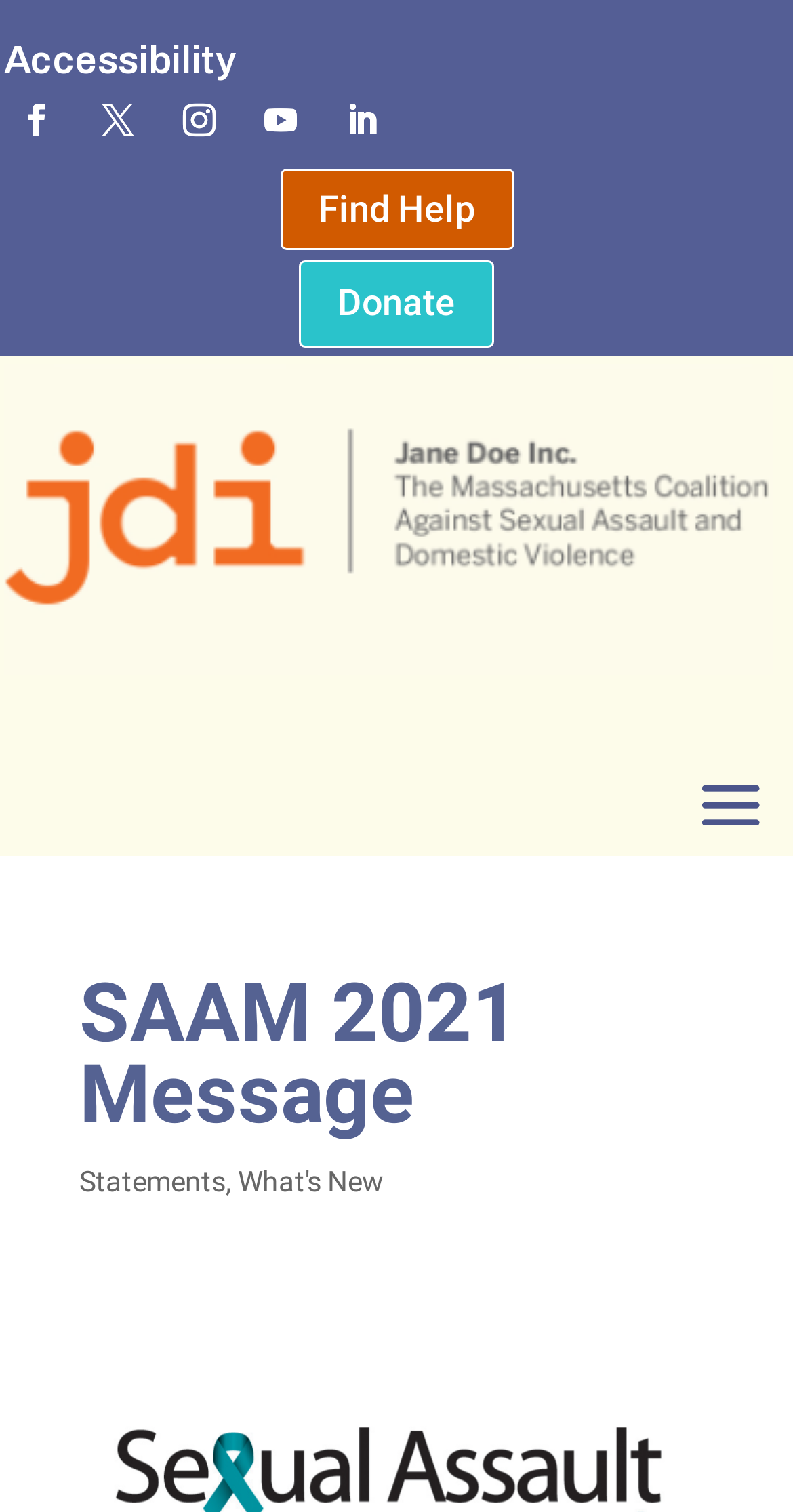What is the text of the heading below the image?
Please utilize the information in the image to give a detailed response to the question.

I located the image element at coordinates [0.005, 0.24, 0.974, 0.446] and then found the heading element below it with the text 'SAAM 2021 Message' at coordinates [0.1, 0.644, 0.9, 0.765].